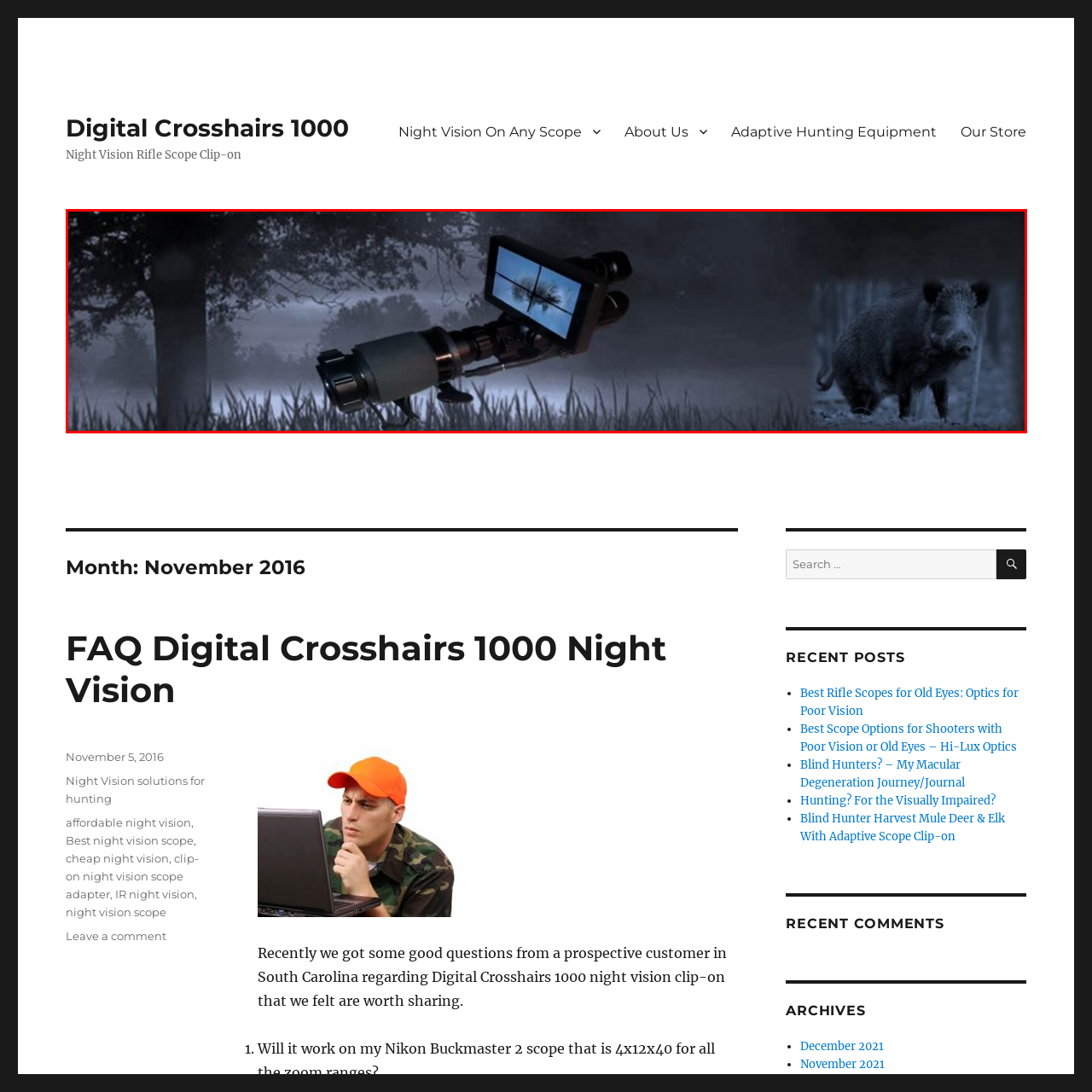What is visible to the right of the scope?  
Observe the image highlighted by the red bounding box and supply a detailed response derived from the visual information in the image.

In the image, a wild boar is visible to the right of the scope, suggesting that it could be a potential target for hunting, which is the intended use of the night vision rifle scope.